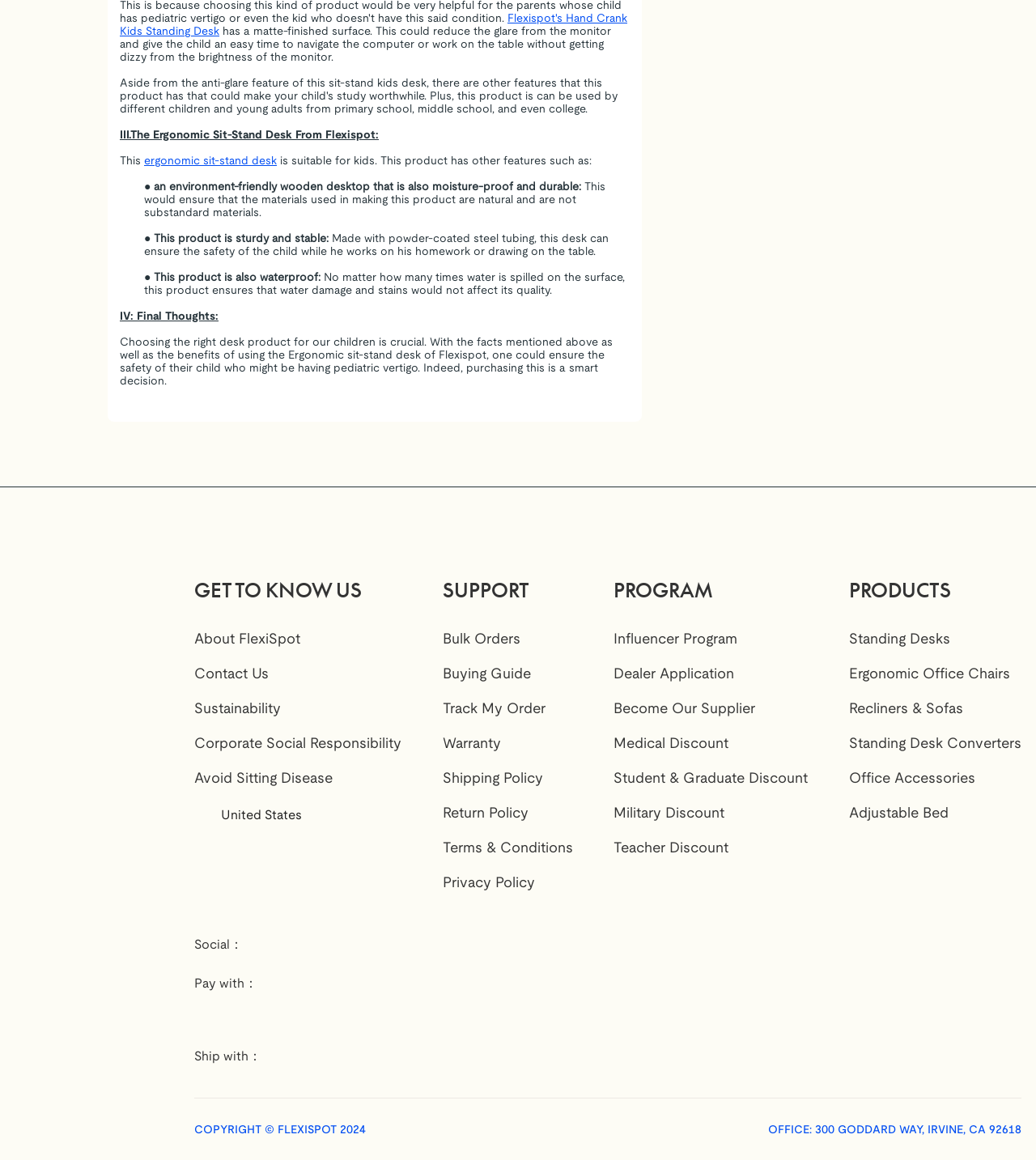Find the bounding box coordinates for the element described here: "Corporate Social Responsibility".

[0.188, 0.636, 0.388, 0.647]